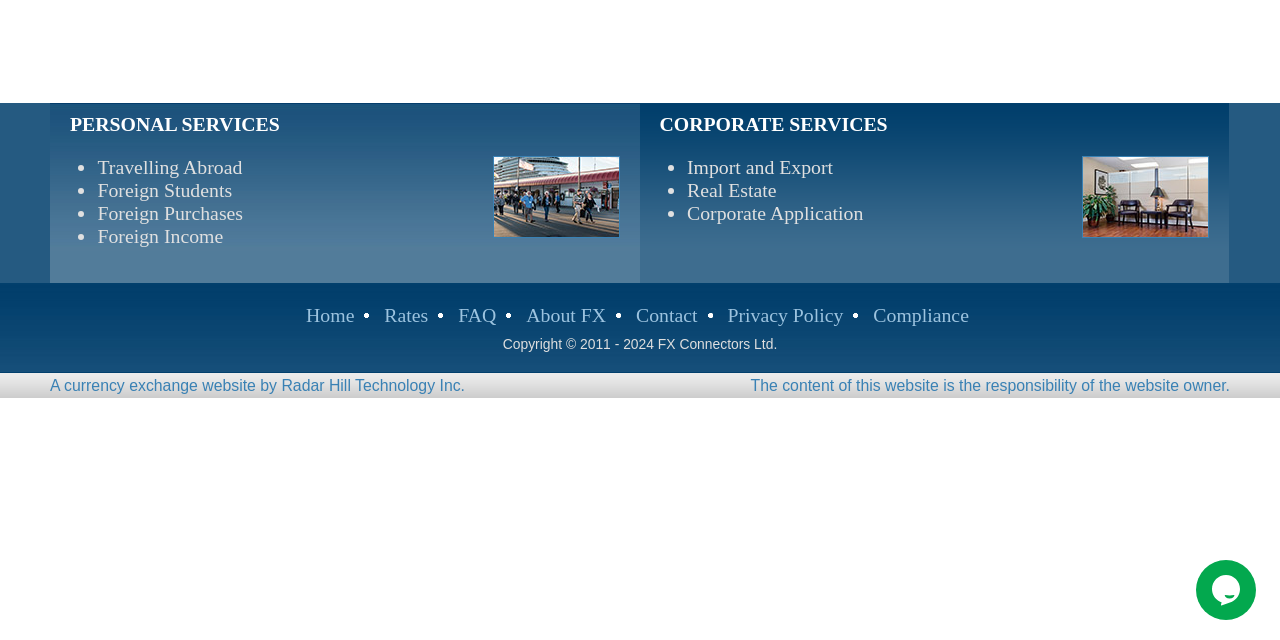Identify the bounding box of the UI element that matches this description: "Home".

[0.239, 0.474, 0.277, 0.509]